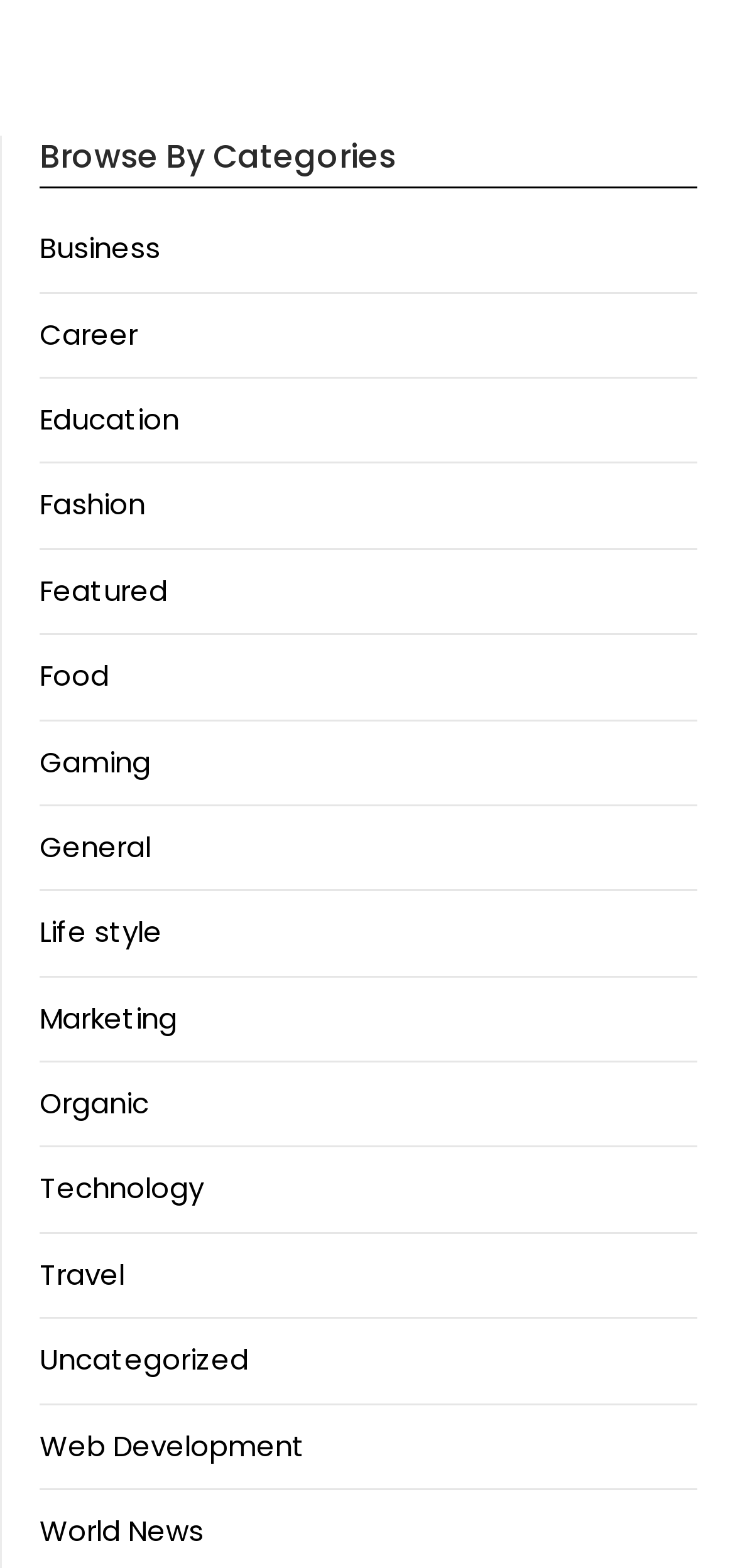How many categories are available?
Answer the question with a thorough and detailed explanation.

I counted the number of links under the 'Browse By Categories' heading, and there are 16 links, each representing a category.